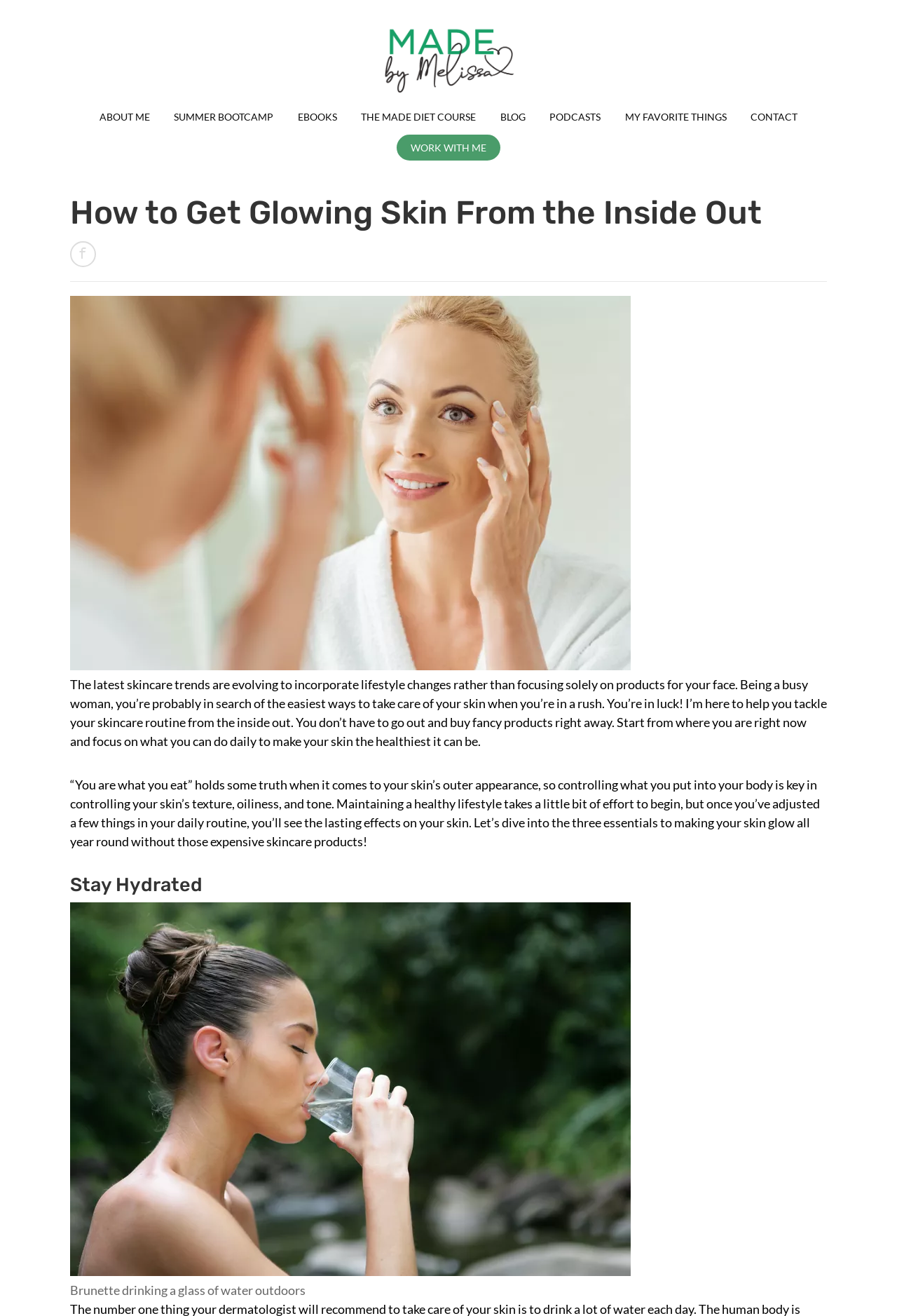Give a concise answer using only one word or phrase for this question:
How many links are present in the navigation menu?

9